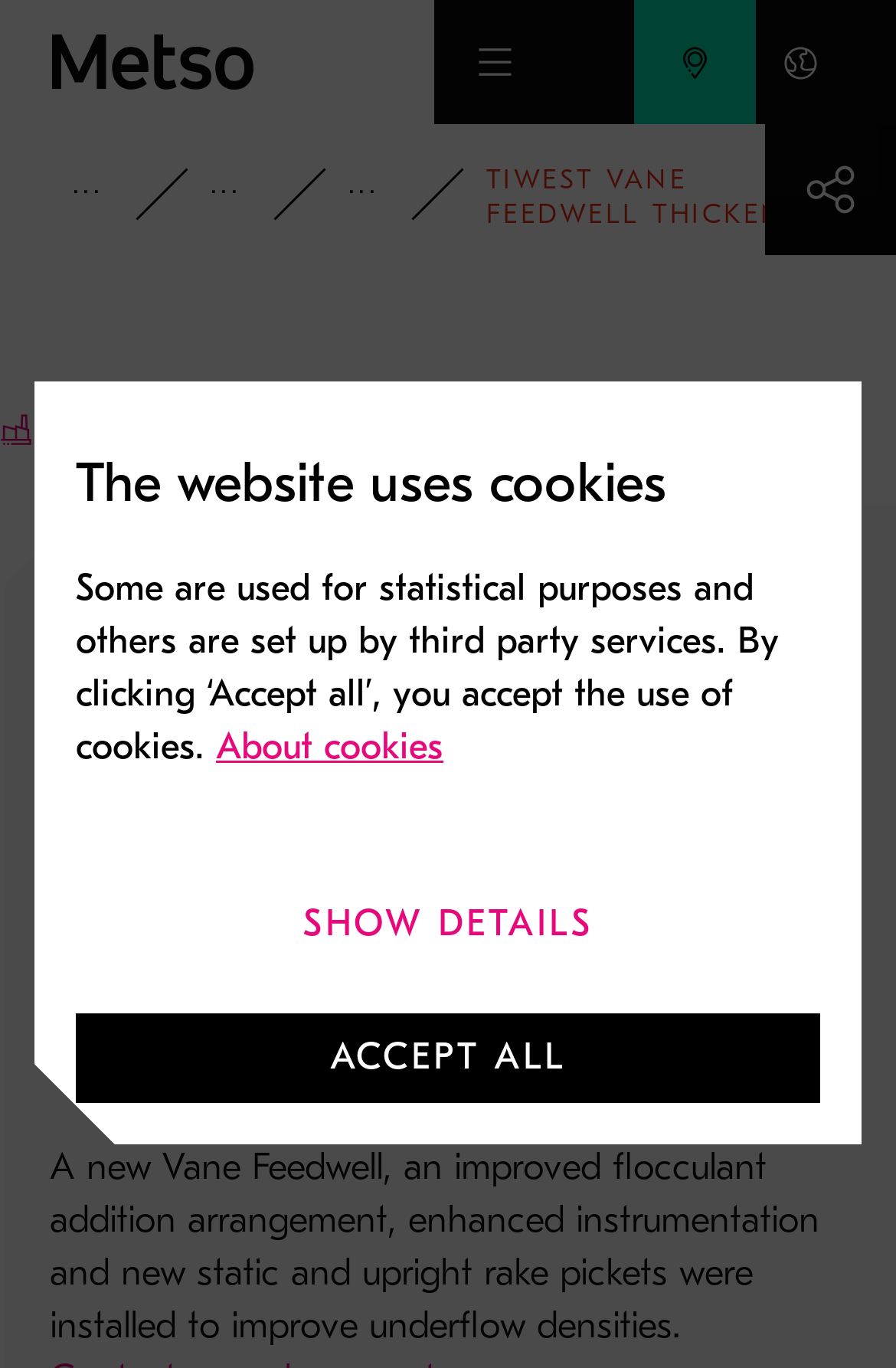Please reply to the following question using a single word or phrase: 
What is the date mentioned on the webpage?

Nov 28, 2016